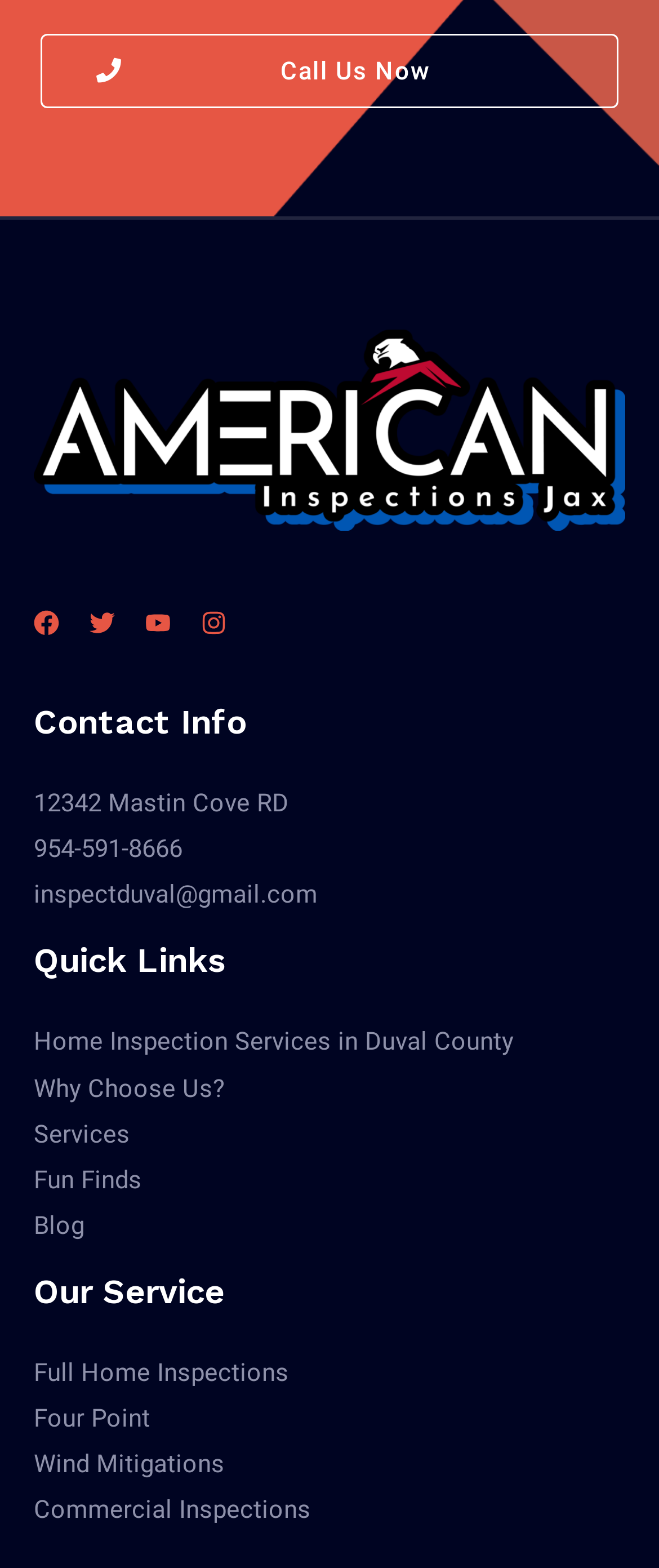Locate the bounding box coordinates of the segment that needs to be clicked to meet this instruction: "Learn about full home inspections".

[0.051, 0.866, 0.438, 0.885]